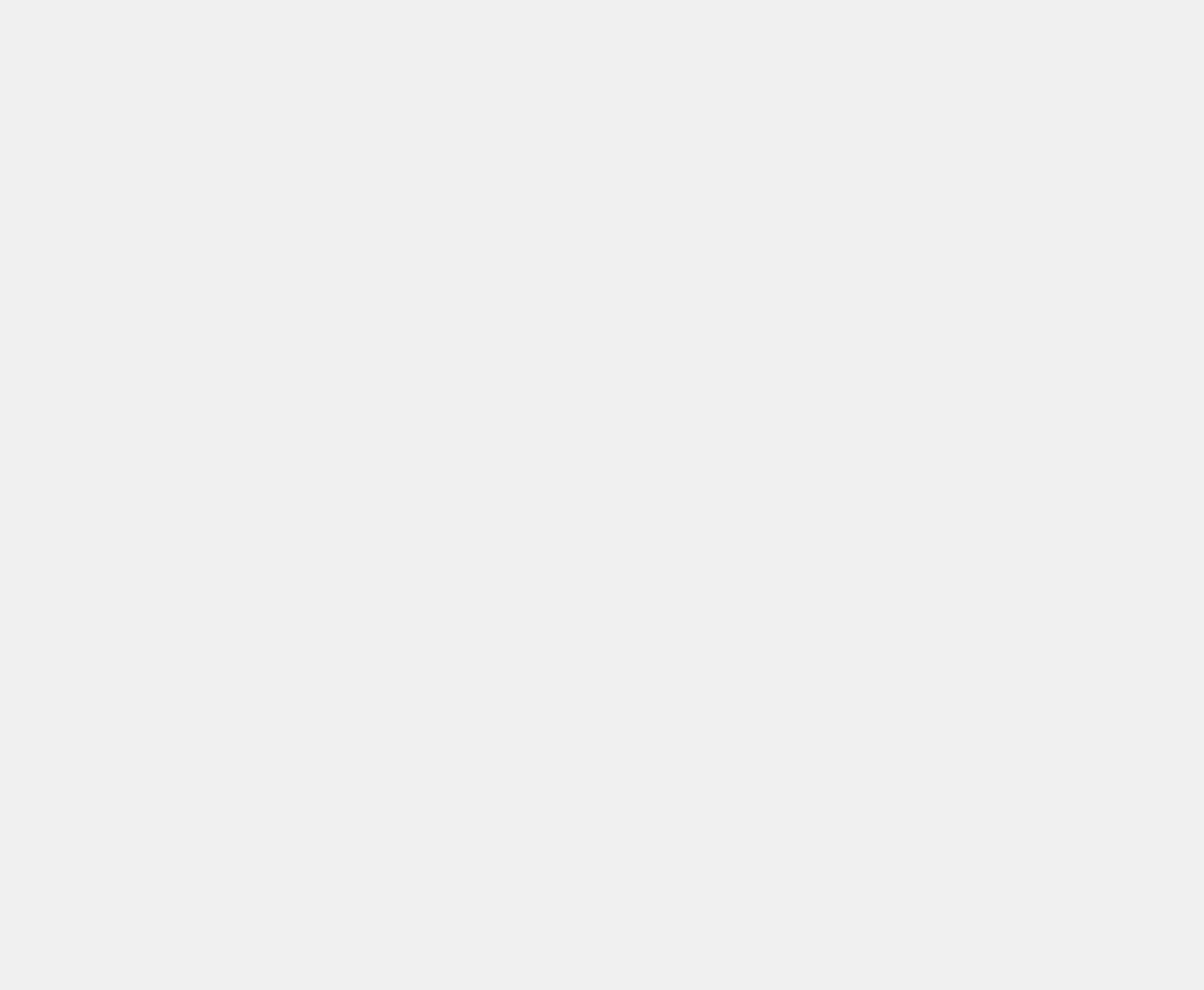Respond to the question below with a single word or phrase:
What is the name of the event mentioned in the article with the image 'biotic and botanical combination concepts'?

Vitafoods Europe 2024